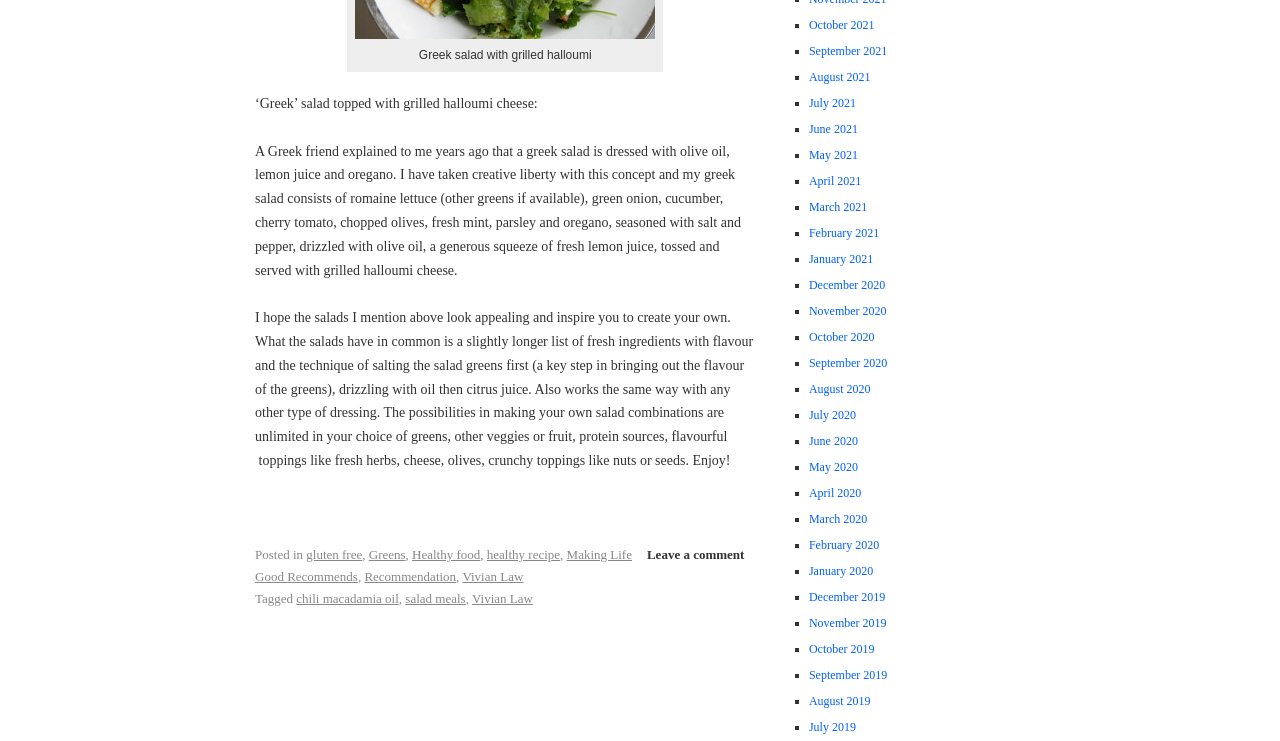Based on the image, please respond to the question with as much detail as possible:
How many months are listed in the archive section?

The webpage has an archive section that lists months from January 2019 to October 2021, which is a total of 24 months.